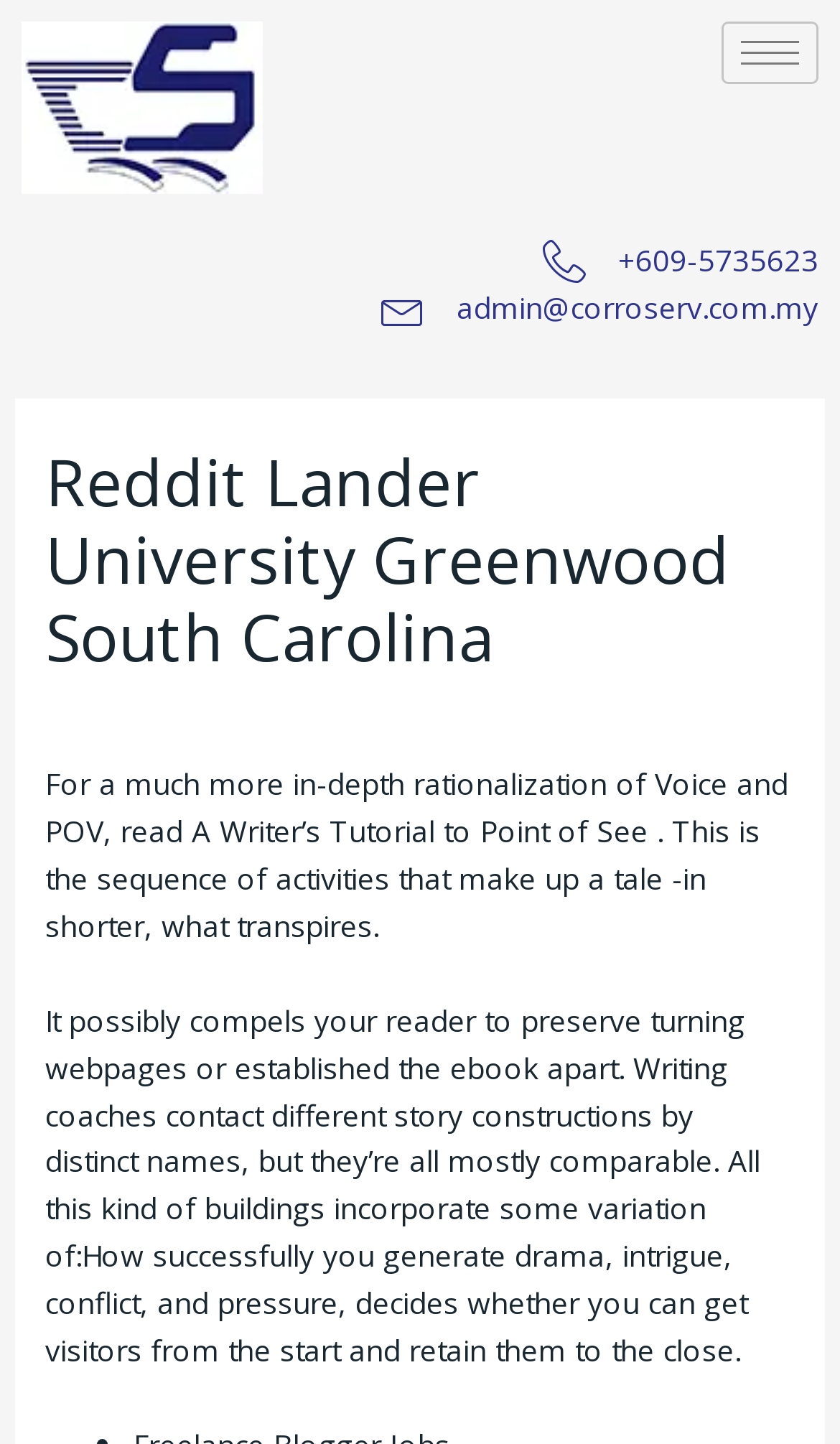How many links are there in the main header section?
Based on the visual, give a brief answer using one word or a short phrase.

4